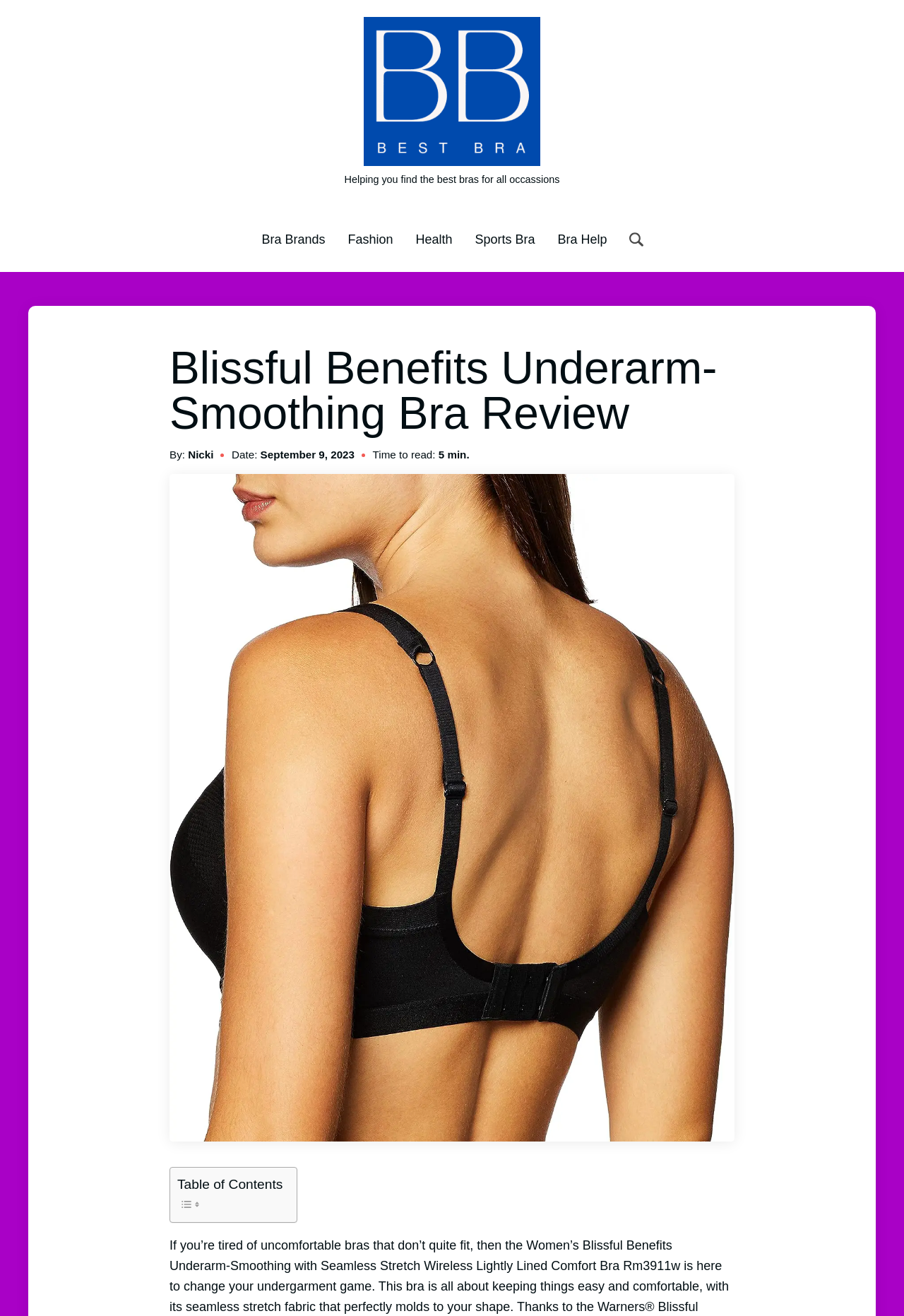What is the date of the review?
With the help of the image, please provide a detailed response to the question.

The date of the review is mentioned in the static text element 'Date: September 9, 2023' which is located below the author's name.